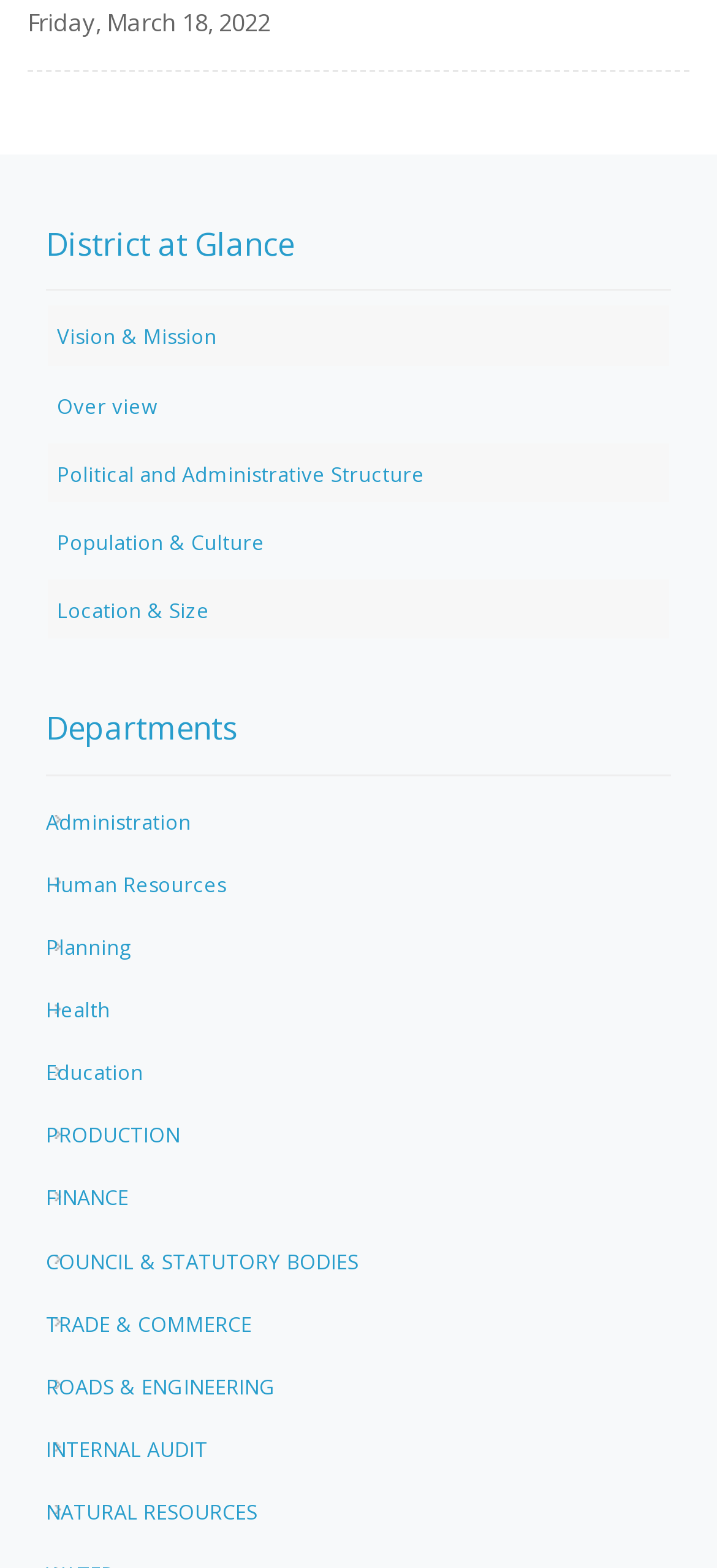Determine the bounding box coordinates of the clickable region to follow the instruction: "Check the Health department".

[0.064, 0.635, 0.154, 0.652]